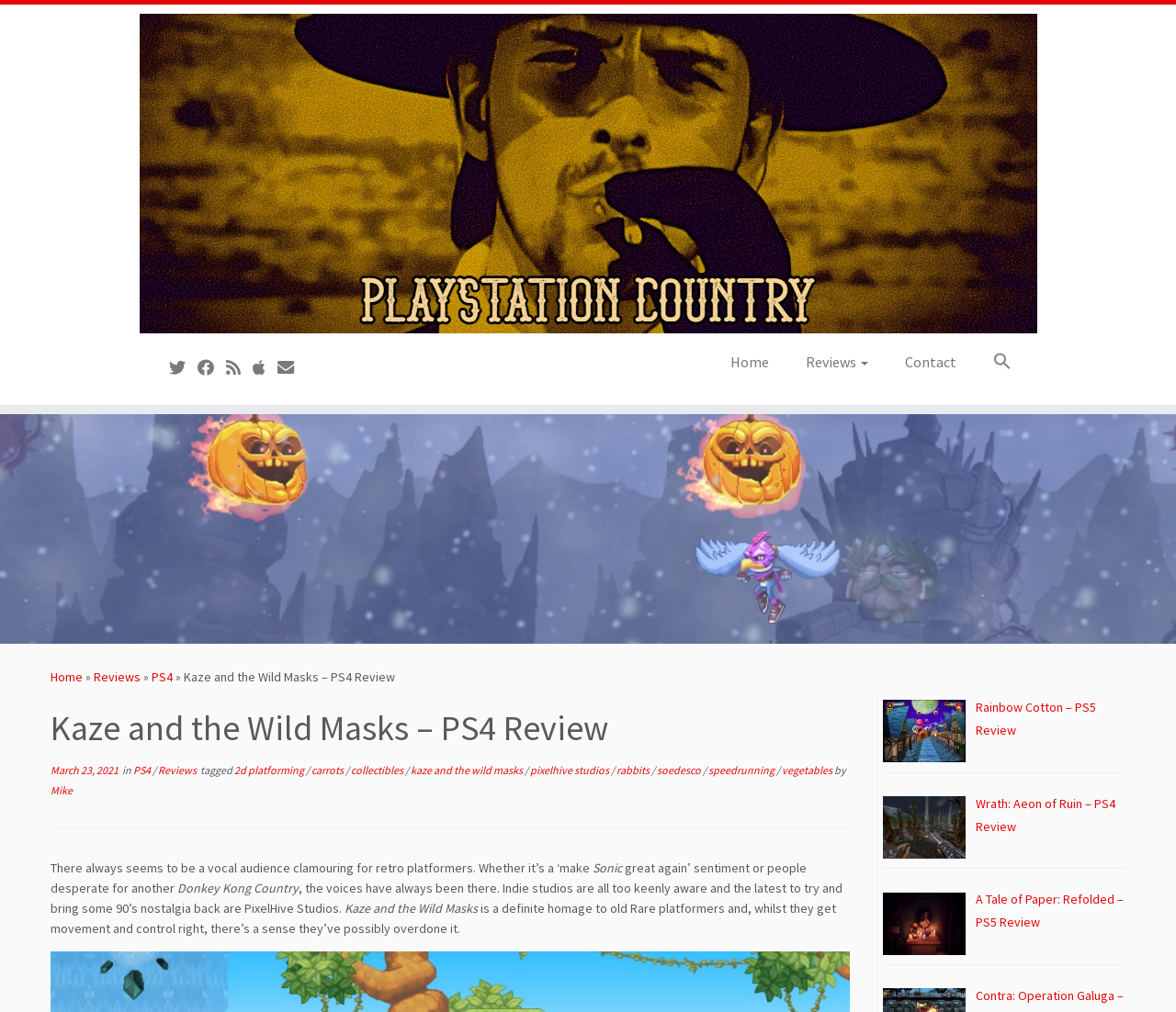Provide the bounding box coordinates of the HTML element described as: "pixelhive studios". The bounding box coordinates should be four float numbers between 0 and 1, i.e., [left, top, right, bottom].

[0.451, 0.754, 0.52, 0.768]